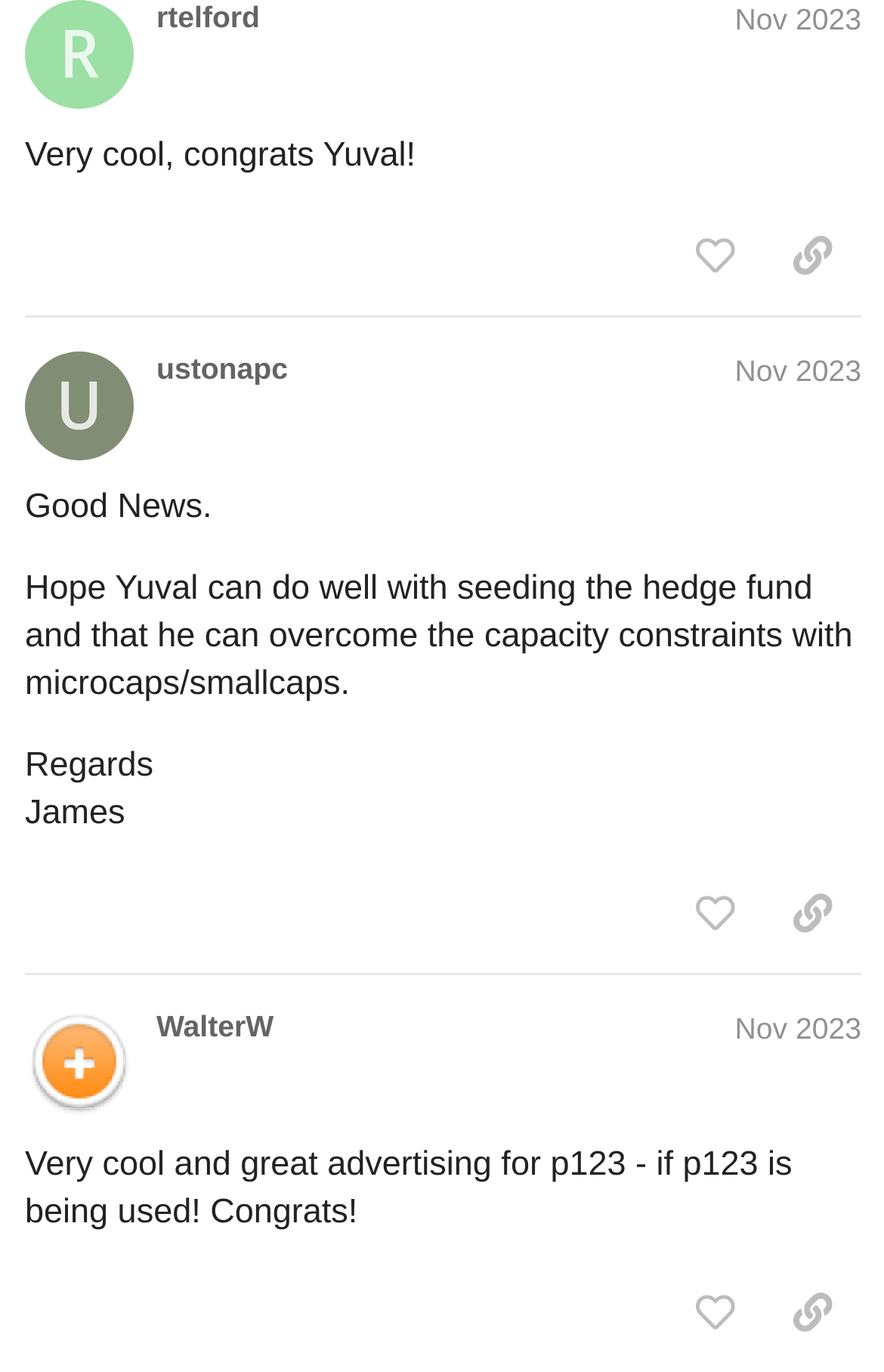How many buttons are on each post?
Based on the image, give a concise answer in the form of a single word or short phrase.

2